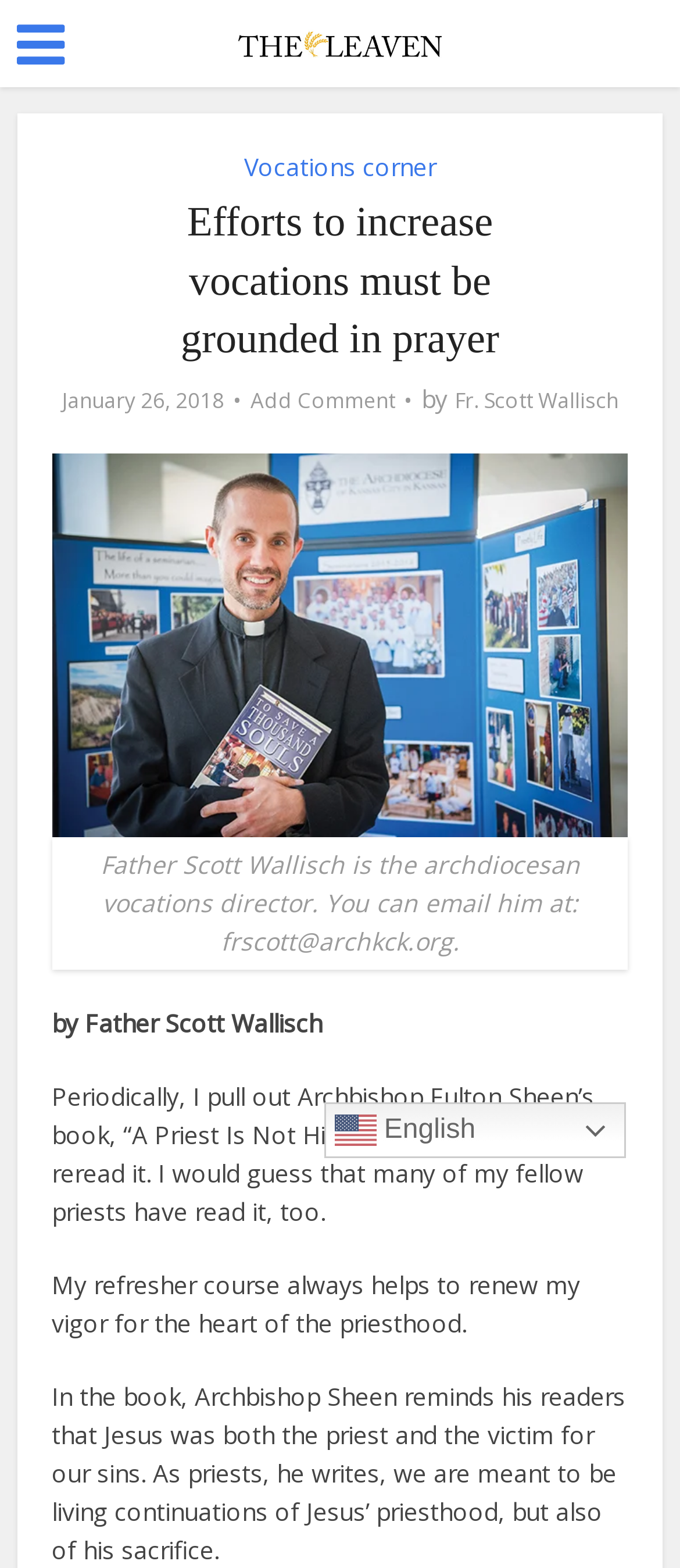Extract the text of the main heading from the webpage.

Efforts to increase vocations must be grounded in prayer